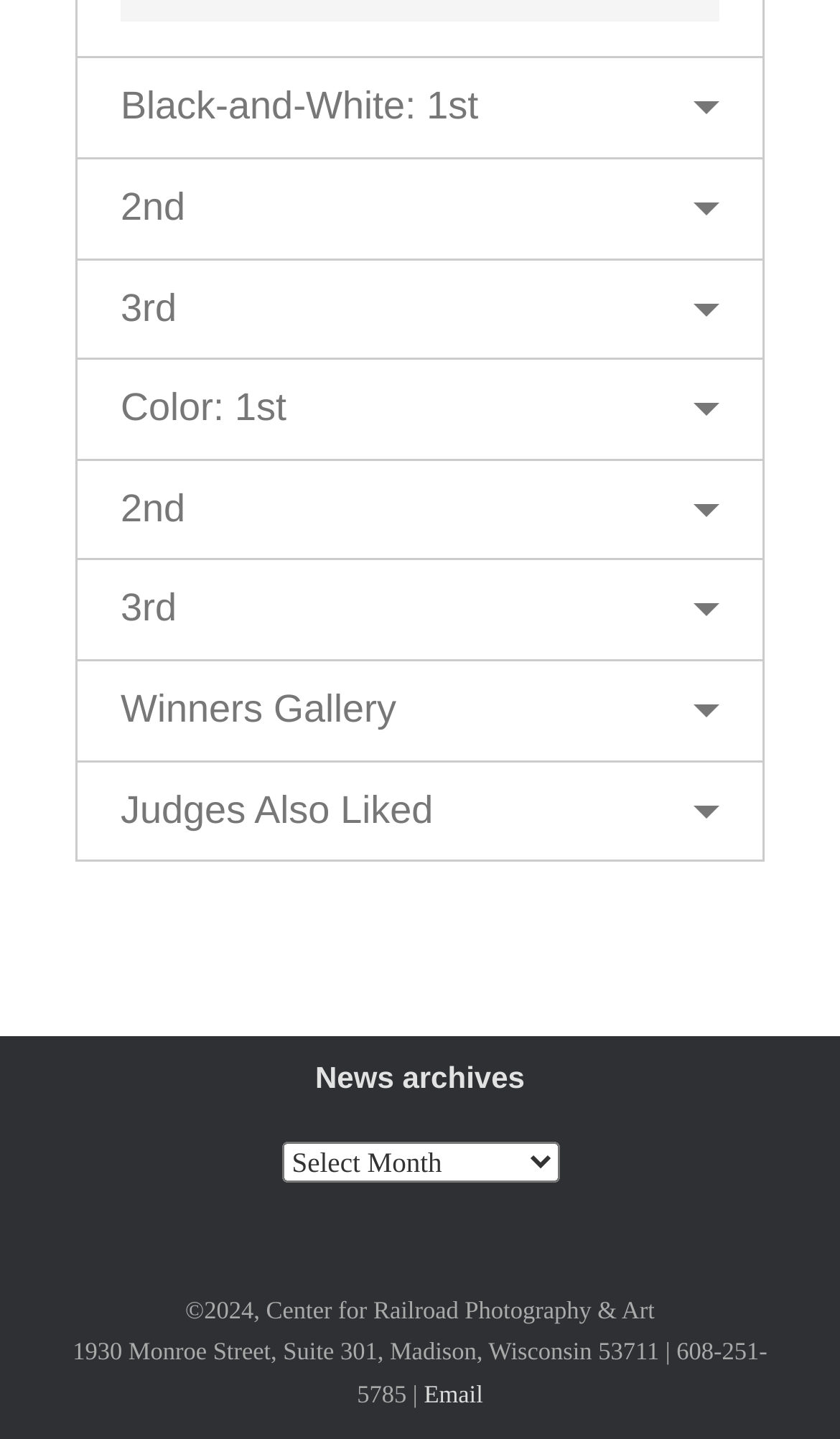Please specify the bounding box coordinates of the area that should be clicked to accomplish the following instruction: "Select news archives". The coordinates should consist of four float numbers between 0 and 1, i.e., [left, top, right, bottom].

[0.335, 0.794, 0.665, 0.822]